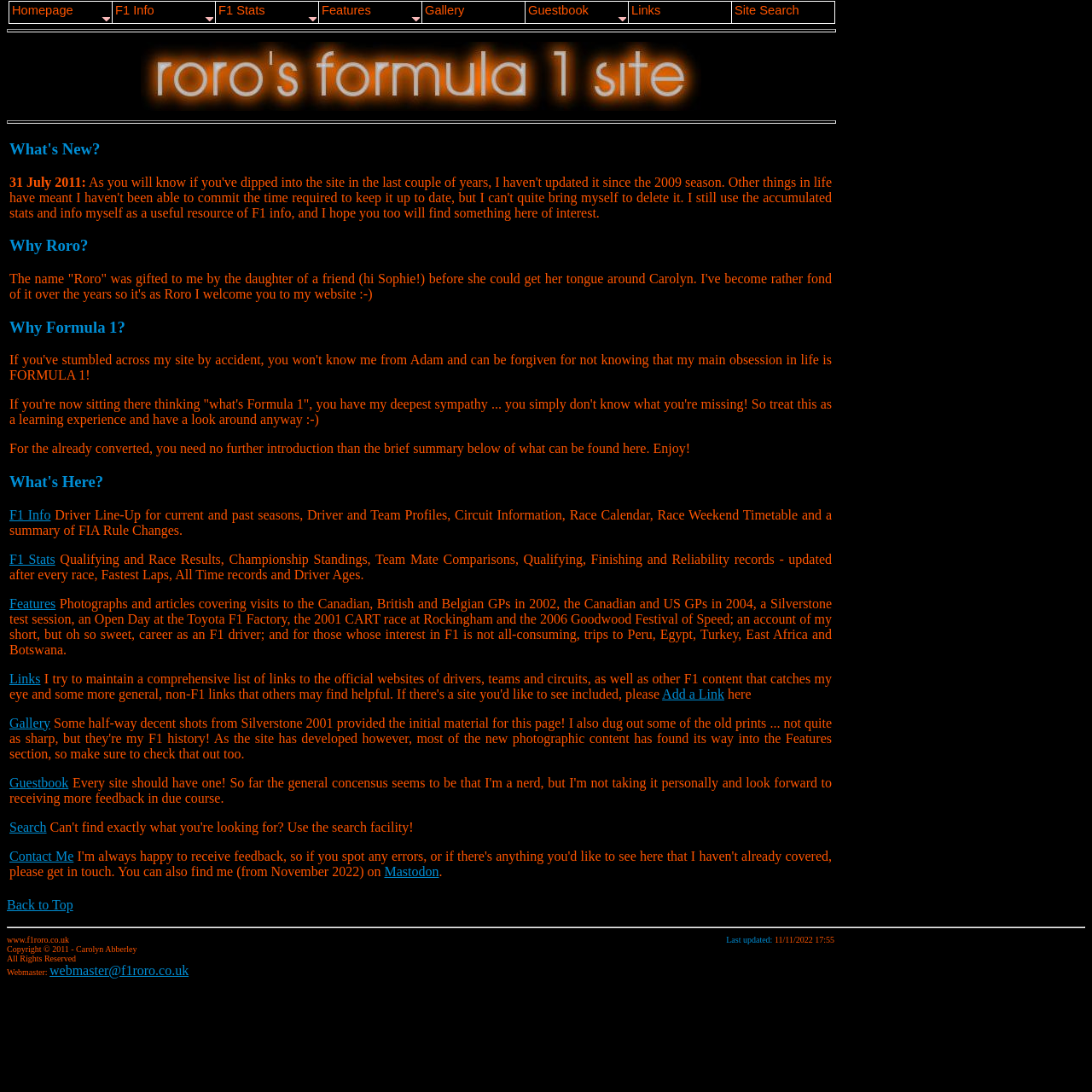What is the name of the website?
Can you provide an in-depth and detailed response to the question?

The name of the website can be found at the top of the webpage, in the first LayoutTableCell element, which contains the text 'Roro's Formula 1 Site'.